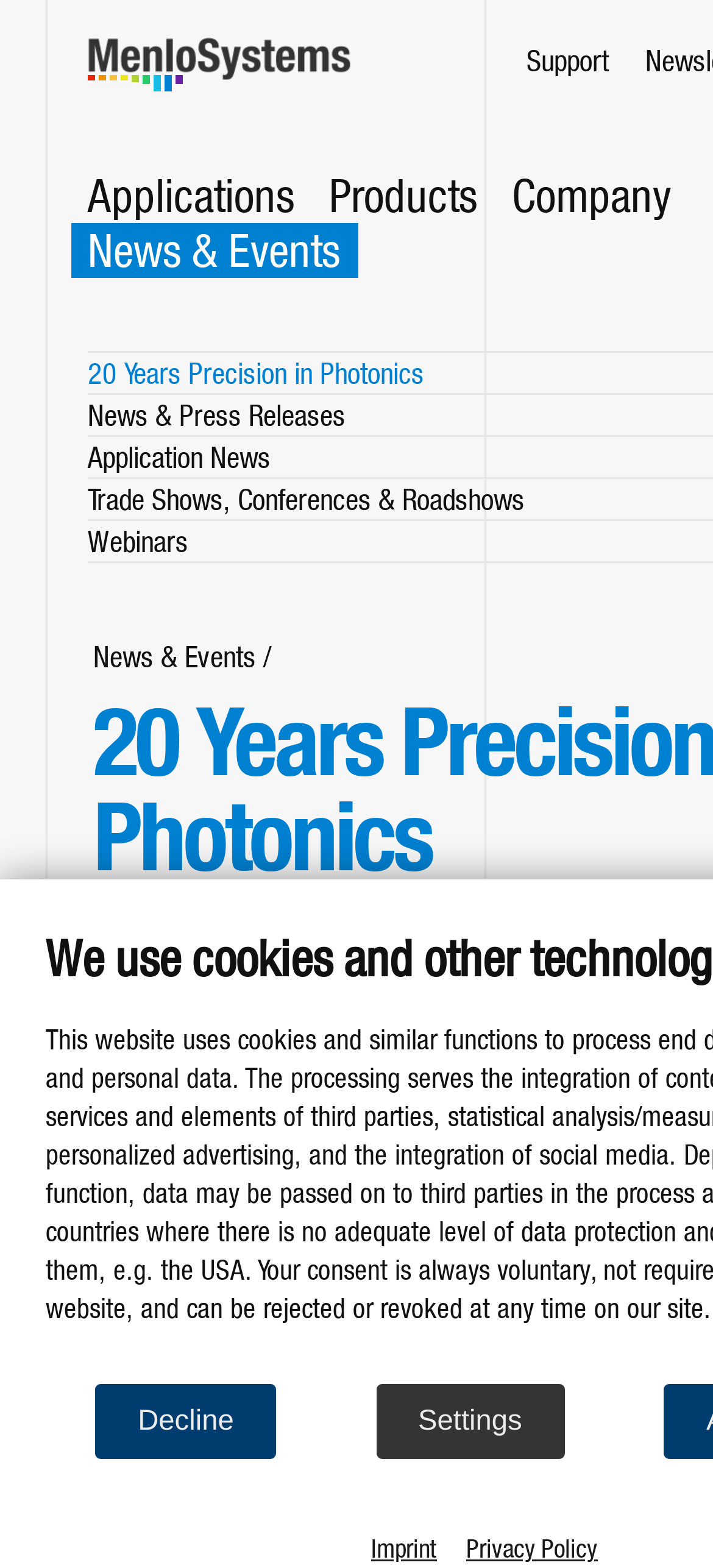Locate the bounding box for the described UI element: "Chinese". Ensure the coordinates are four float numbers between 0 and 1, formatted as [left, top, right, bottom].

[0.803, 0.176, 0.982, 0.198]